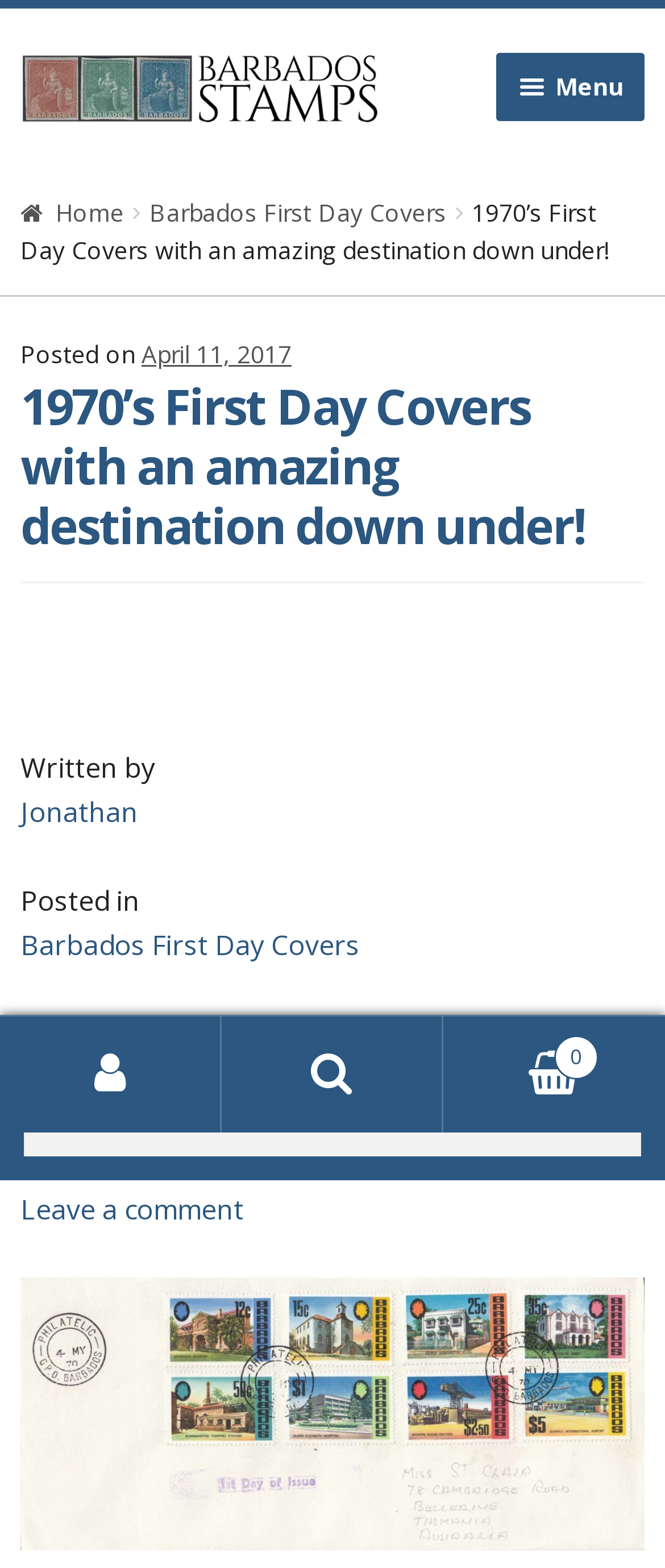Identify the bounding box coordinates of the element to click to follow this instruction: 'Click on the 'Barbados Stamps' link'. Ensure the coordinates are four float values between 0 and 1, provided as [left, top, right, bottom].

[0.031, 0.034, 0.569, 0.079]